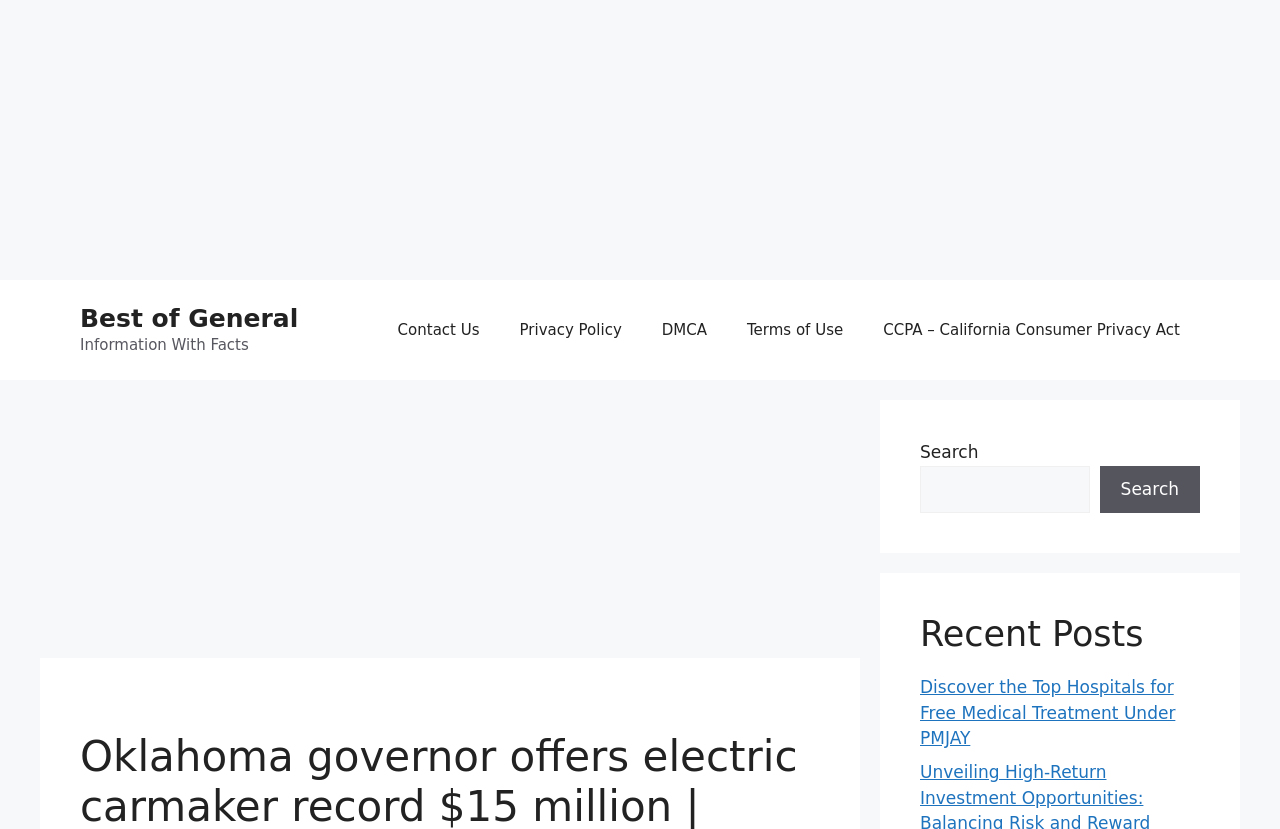Using the image as a reference, answer the following question in as much detail as possible:
What is the primary navigation menu?

The primary navigation menu is located at the top of the webpage, and it contains links to 'Contact Us', 'Privacy Policy', 'DMCA', 'Terms of Use', and 'CCPA – California Consumer Privacy Act'. This menu appears to be the main navigation menu for the website.